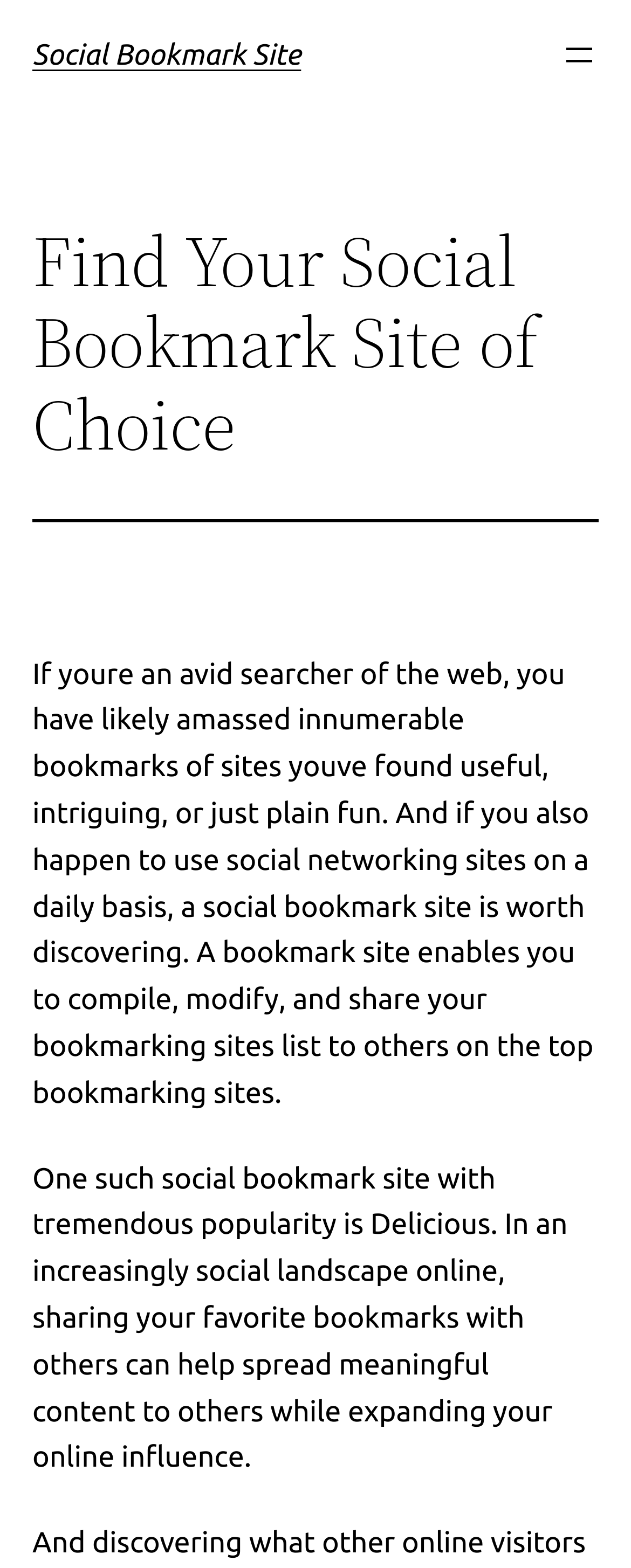What is the name of a popular social bookmark site?
Based on the image, respond with a single word or phrase.

Delicious